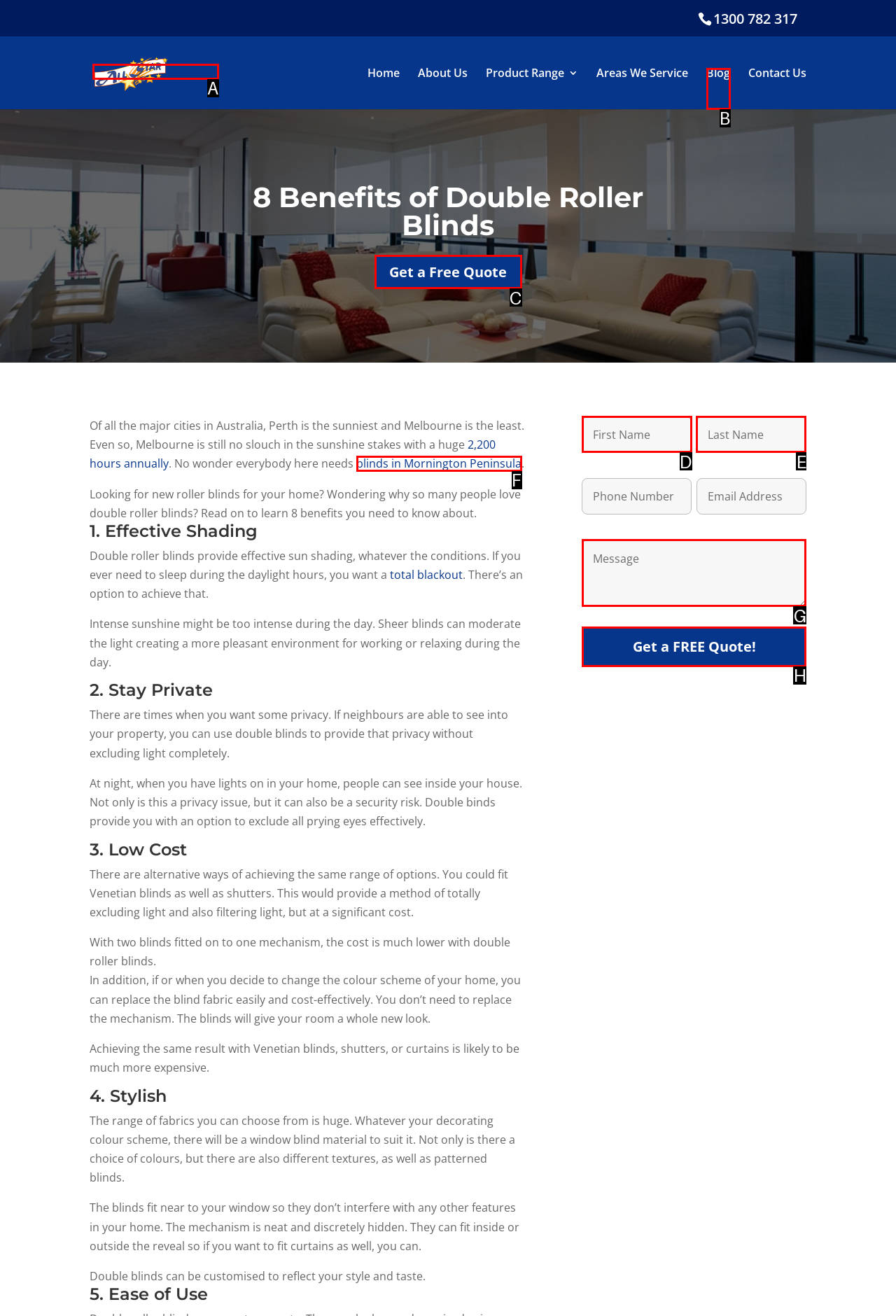Identify the option that best fits this description: blinds in Mornington Peninsula
Answer with the appropriate letter directly.

F